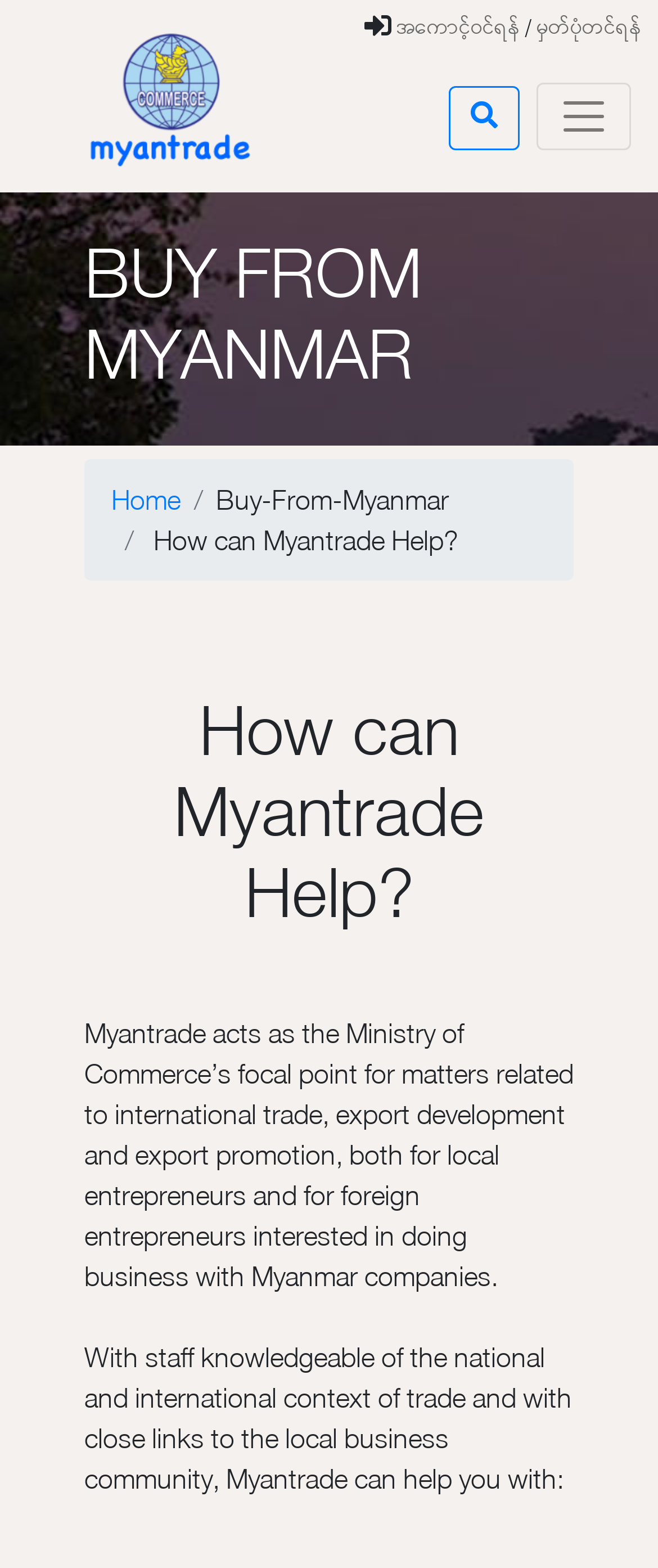What is the navigation menu called?
Look at the image and provide a short answer using one word or a phrase.

Breadcrumb